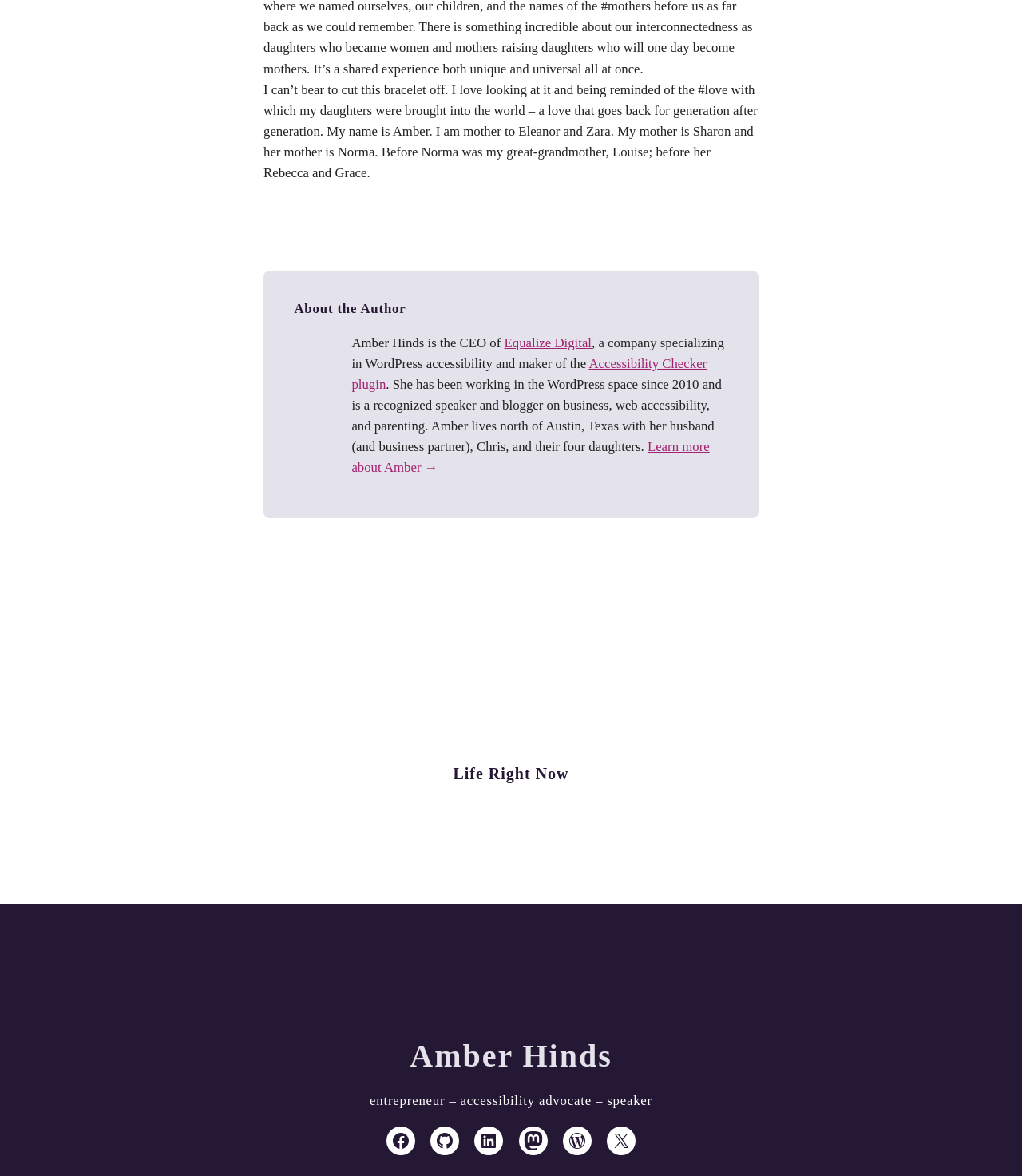Identify the bounding box coordinates of the clickable section necessary to follow the following instruction: "Visit Equalize Digital". The coordinates should be presented as four float numbers from 0 to 1, i.e., [left, top, right, bottom].

[0.493, 0.285, 0.579, 0.298]